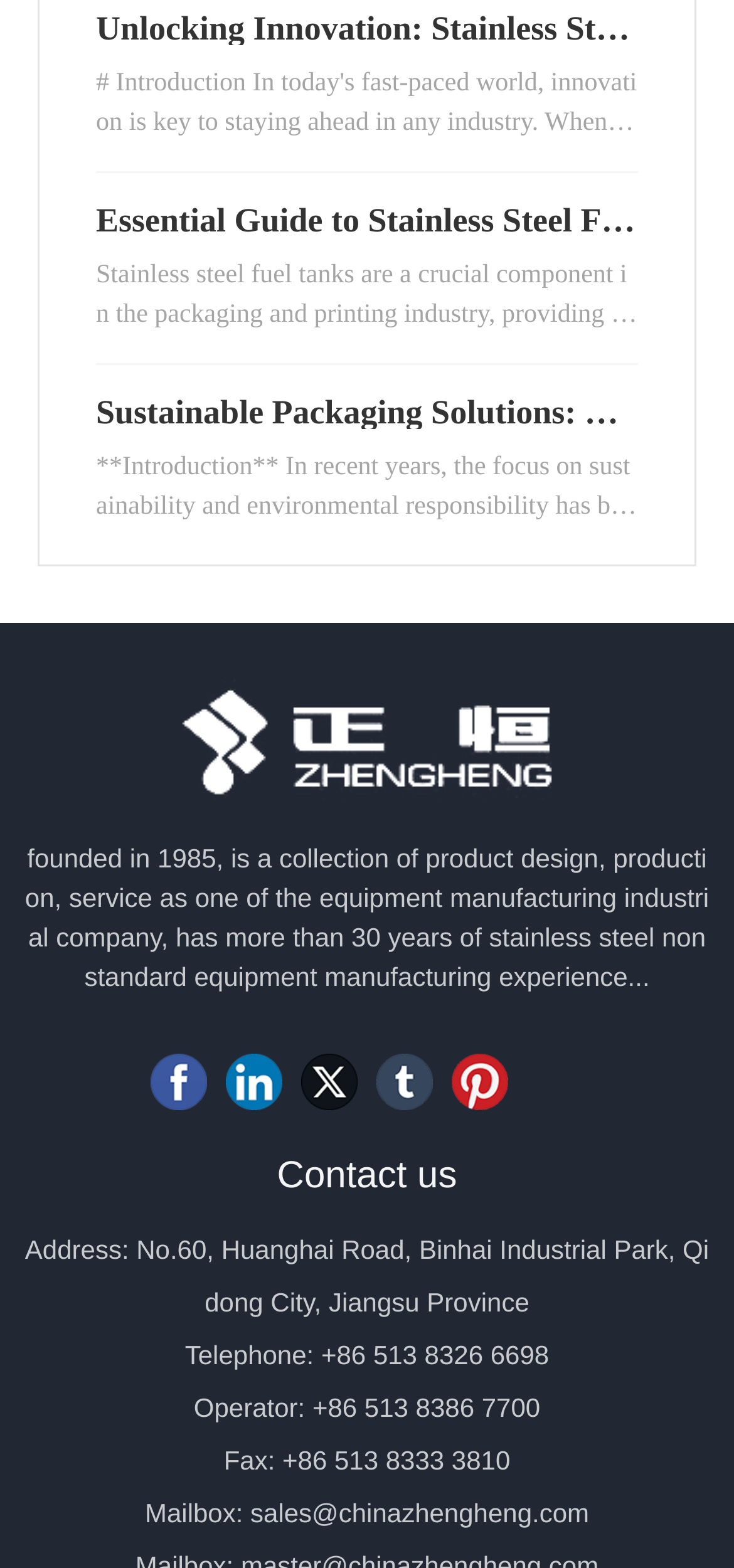Please find the bounding box coordinates of the element's region to be clicked to carry out this instruction: "Explore sustainable packaging solutions with stainless steel vacuum tanks".

[0.131, 0.251, 0.853, 0.318]